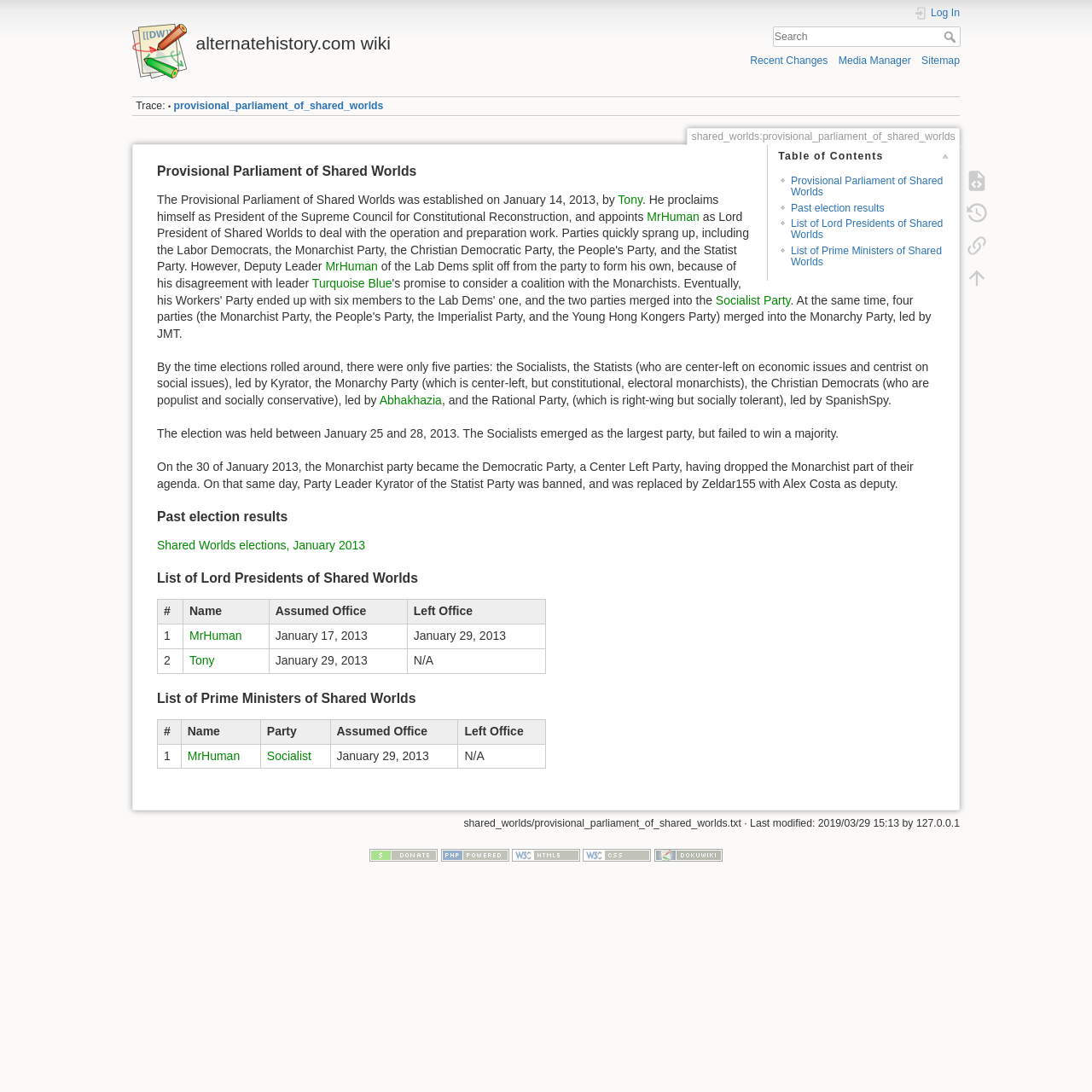Provide the bounding box coordinates for the area that should be clicked to complete the instruction: "View recent changes".

[0.687, 0.05, 0.758, 0.061]